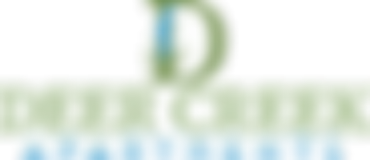What is the purpose of the logo's color scheme?
Please use the image to provide an in-depth answer to the question.

The caption explains that the logo effectively combines natural colors, which are intended to reflect a sense of comfort and community, making it ideal for a residential living space like Deer Creek Apartments.